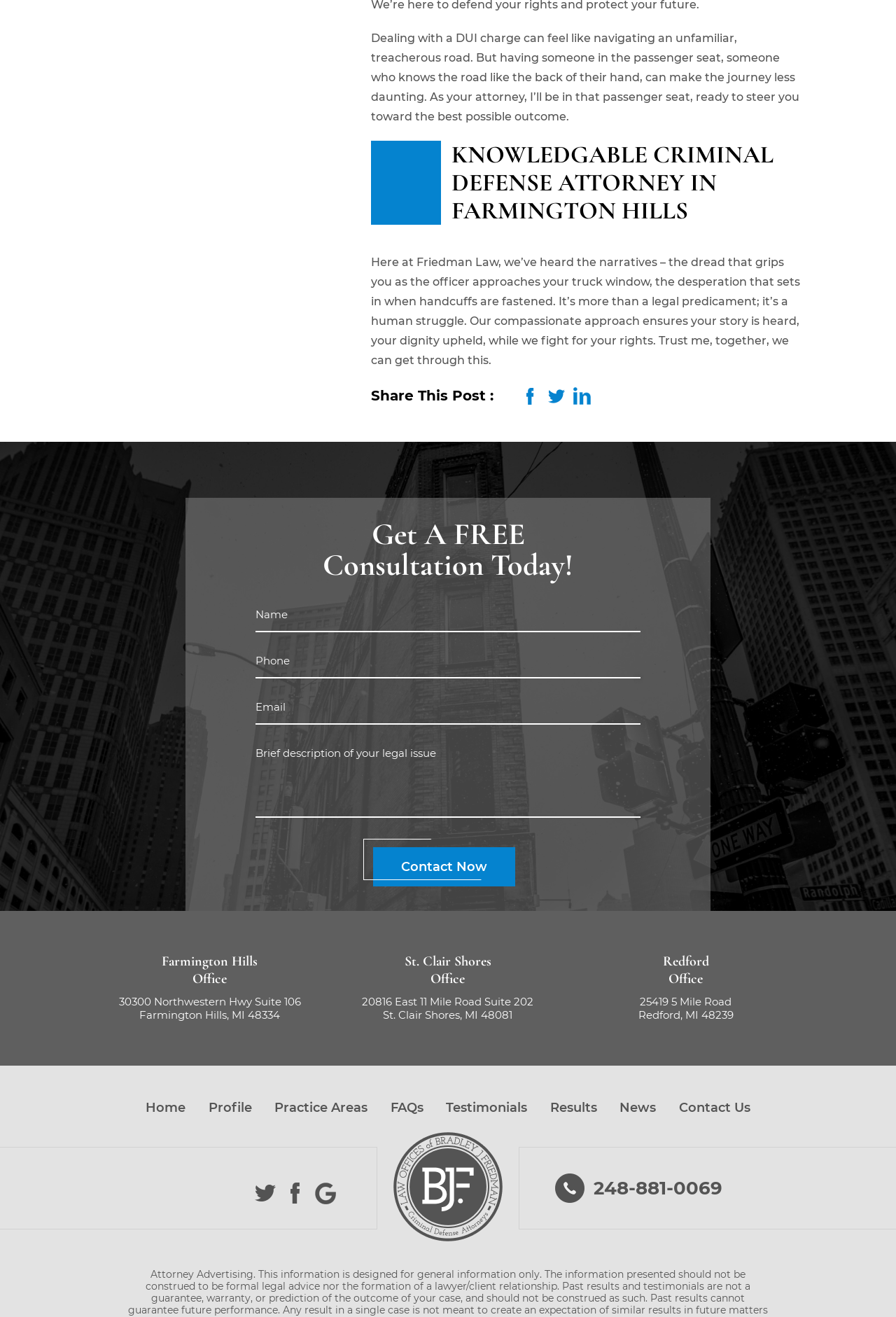What is the name of the law firm mentioned on this webpage?
Please provide a single word or phrase as the answer based on the screenshot.

Friedman Law